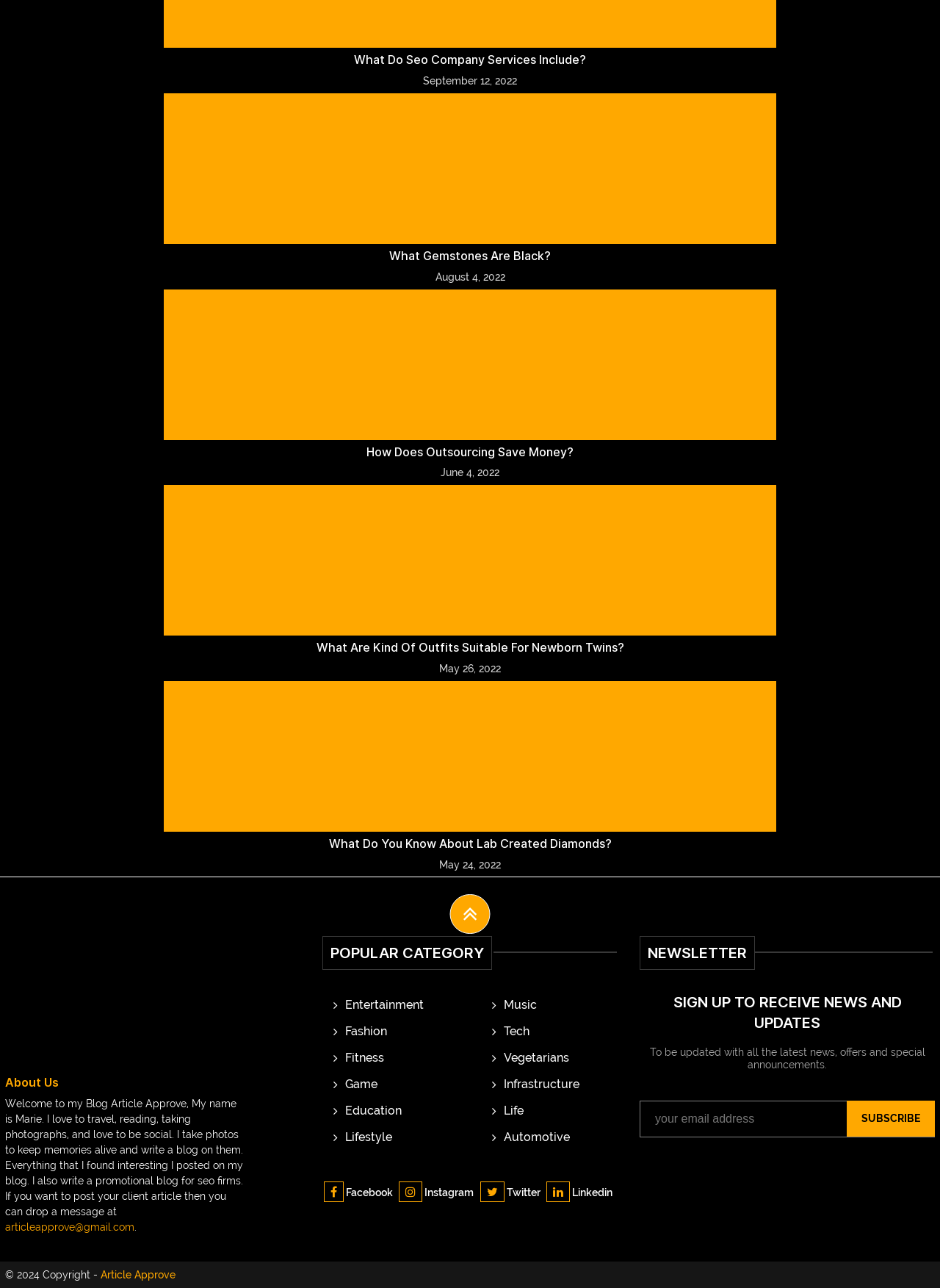What is the purpose of the 'Subscribe' button?
Please give a detailed answer to the question using the information shown in the image.

The 'Subscribe' button is located in the 'NEWSLETTER' section, where it is written 'SIGN UP TO RECEIVE NEWS AND UPDATES' and 'To be updated with all the latest news, offers and special announcements.'